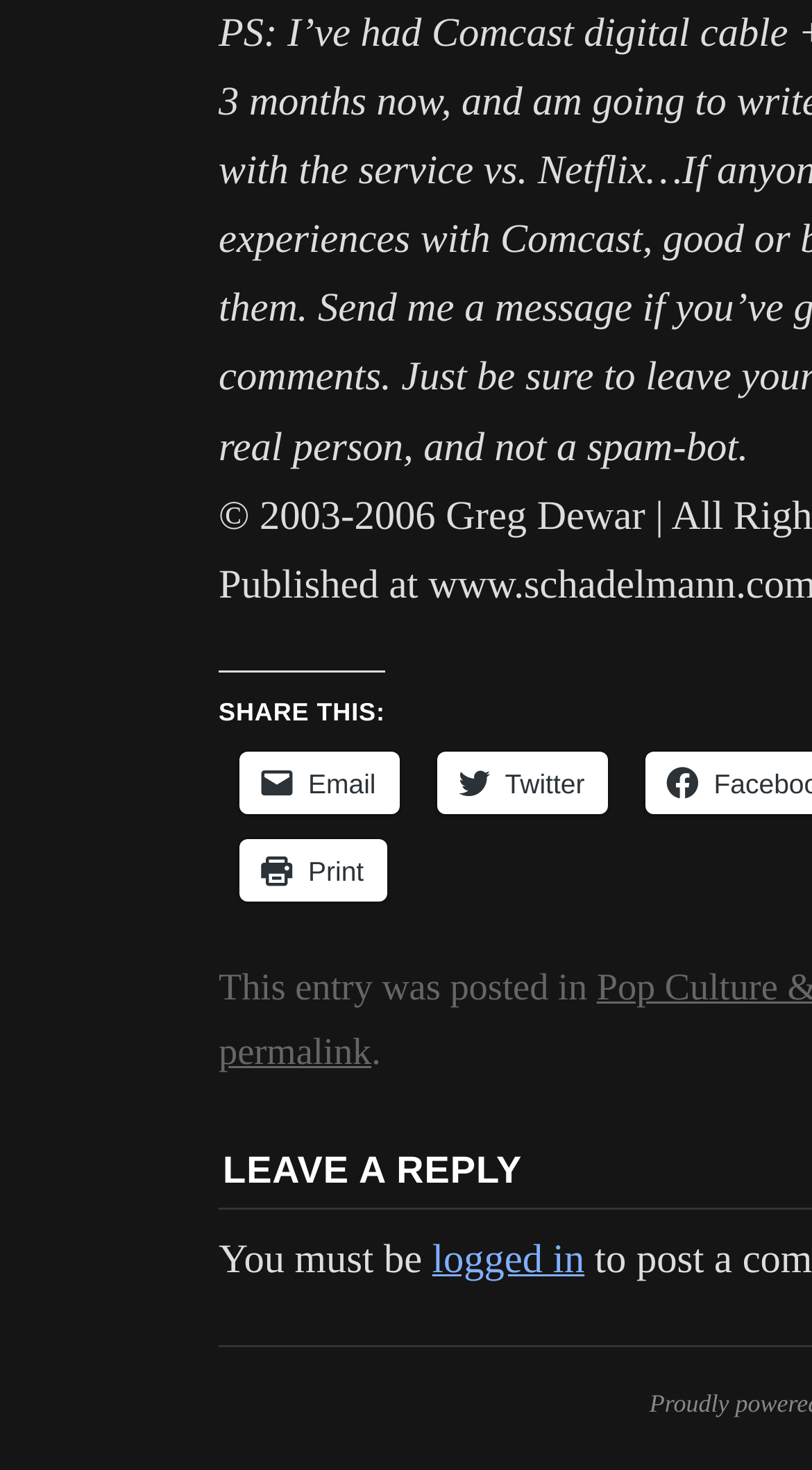Calculate the bounding box coordinates of the UI element given the description: "logged in".

[0.532, 0.842, 0.72, 0.872]